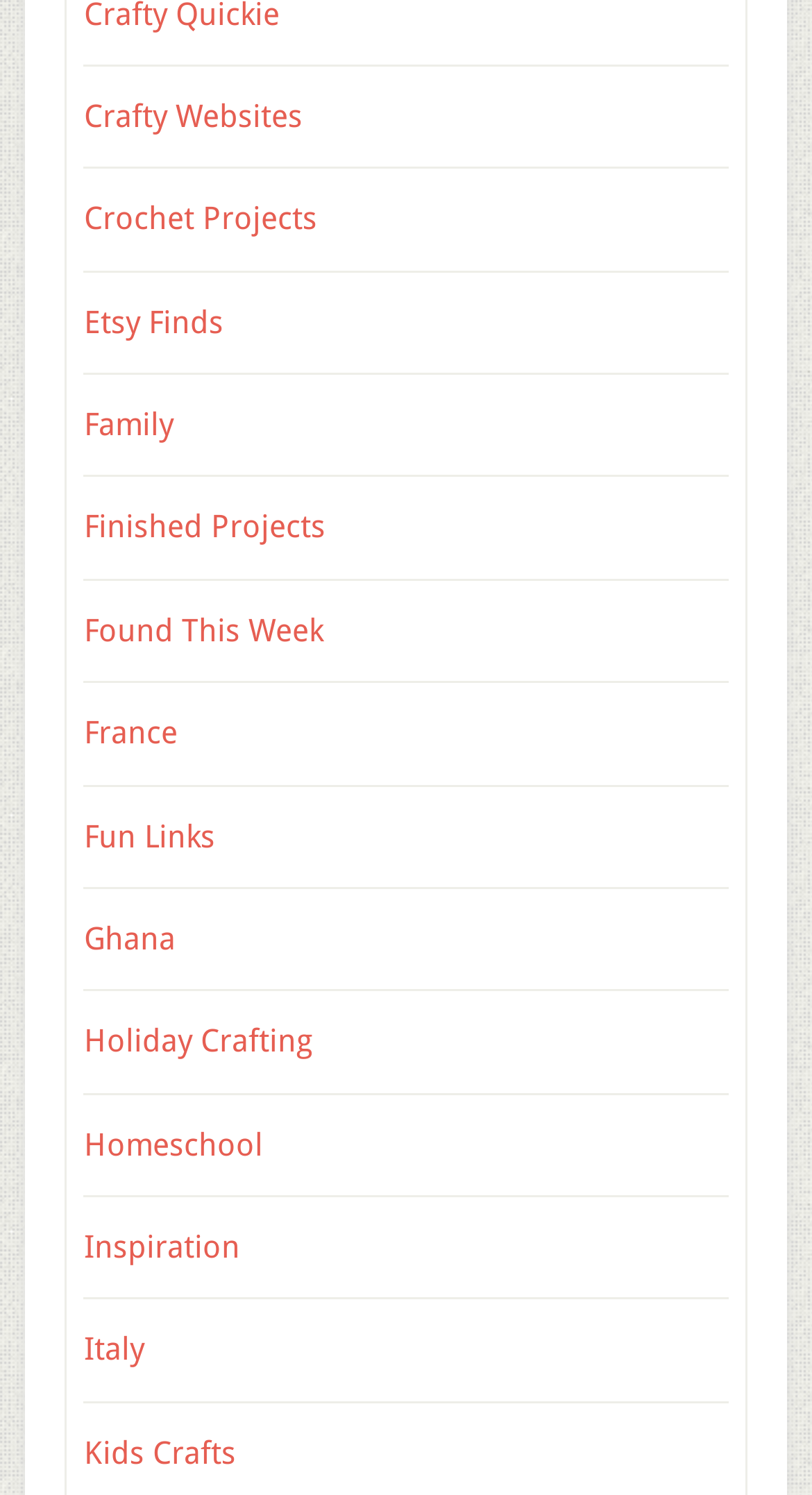How many links are there on the webpage?
Please answer using one word or phrase, based on the screenshot.

15